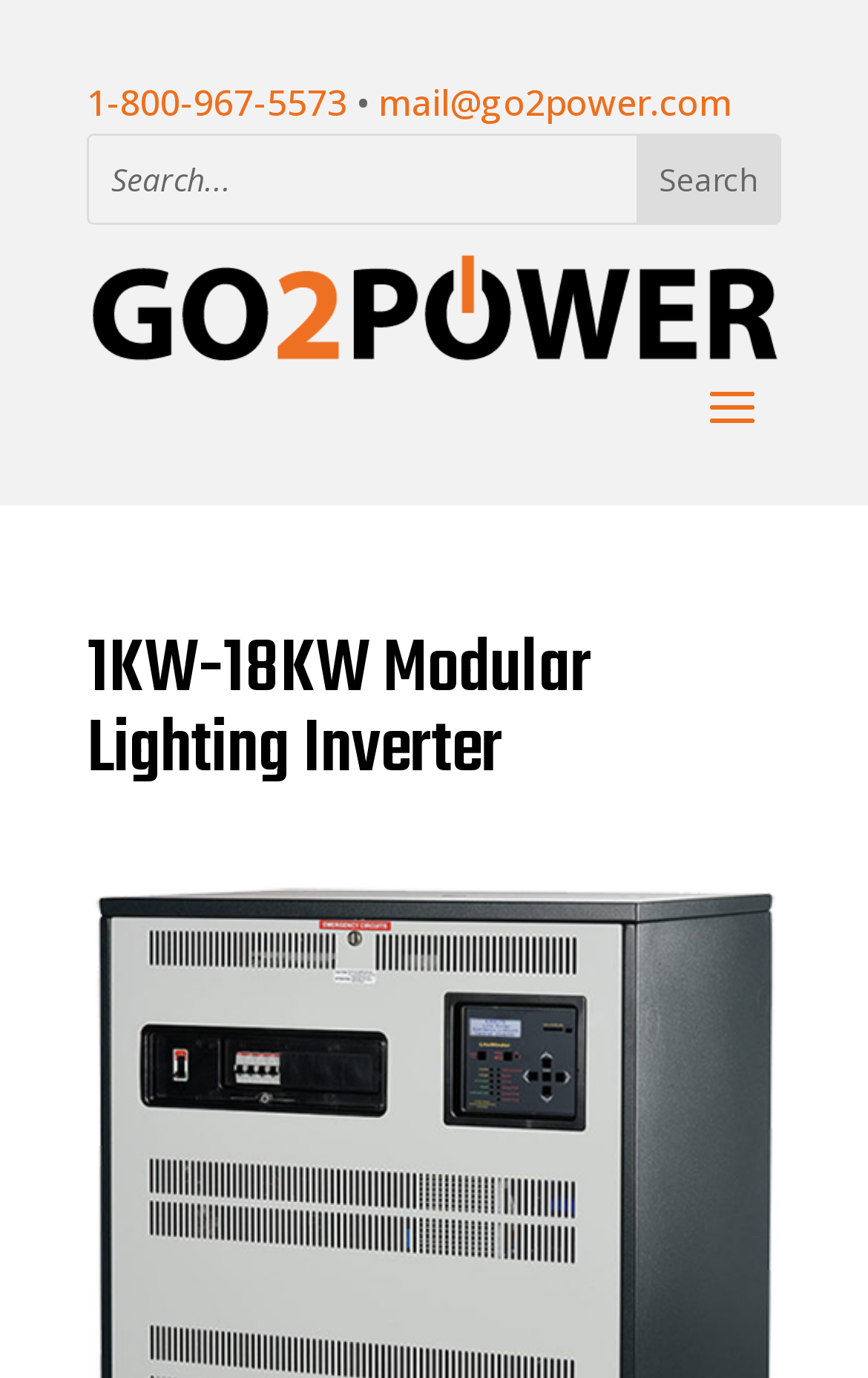What is the purpose of the search bar?
Using the visual information, answer the question in a single word or phrase.

To search the website